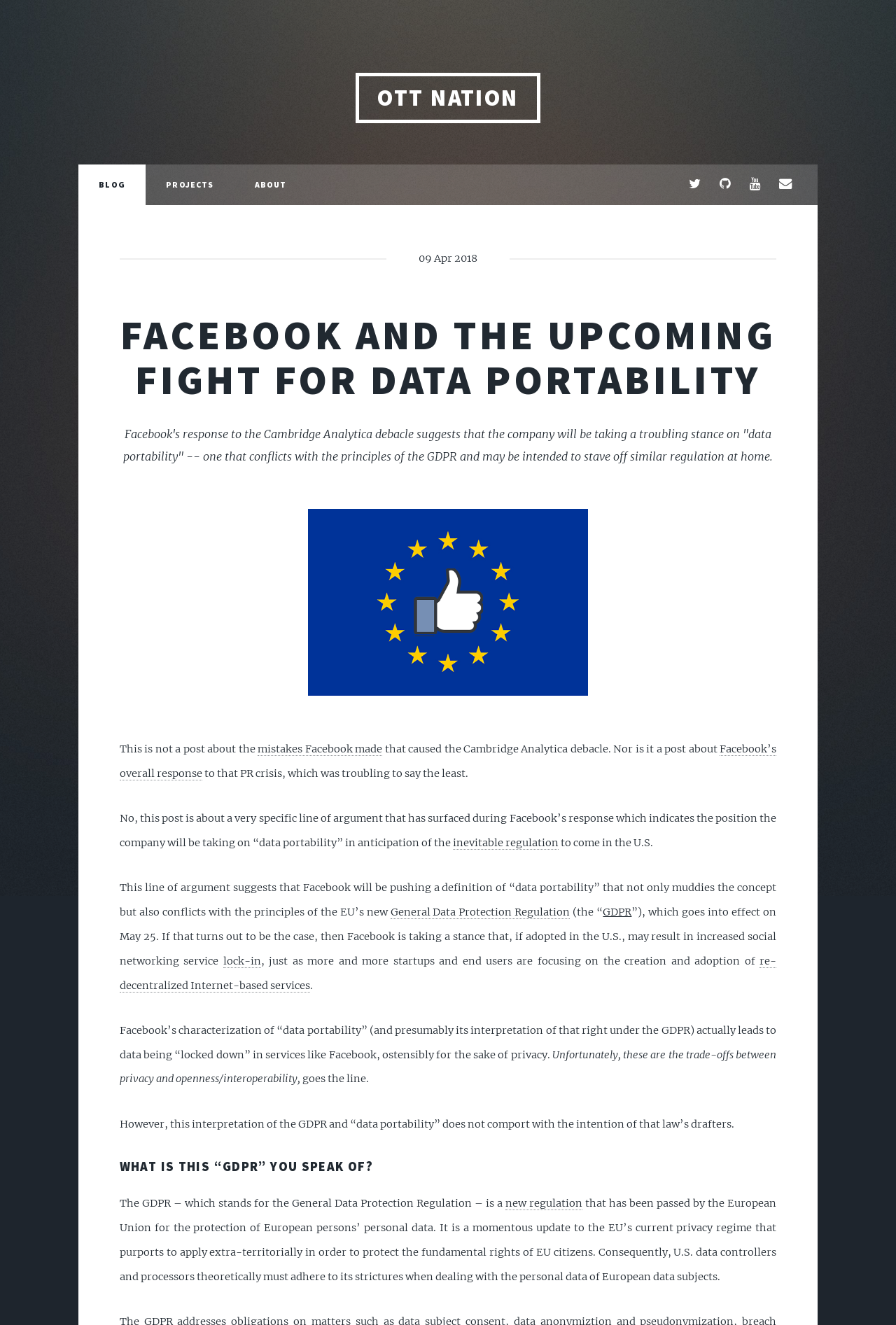Based on the image, please respond to the question with as much detail as possible:
What is Facebook's stance on data portability?

According to the article, Facebook's response to the Cambridge Analytica debacle suggests that the company will be taking a troubling stance on data portability, which conflicts with the principles of the GDPR.